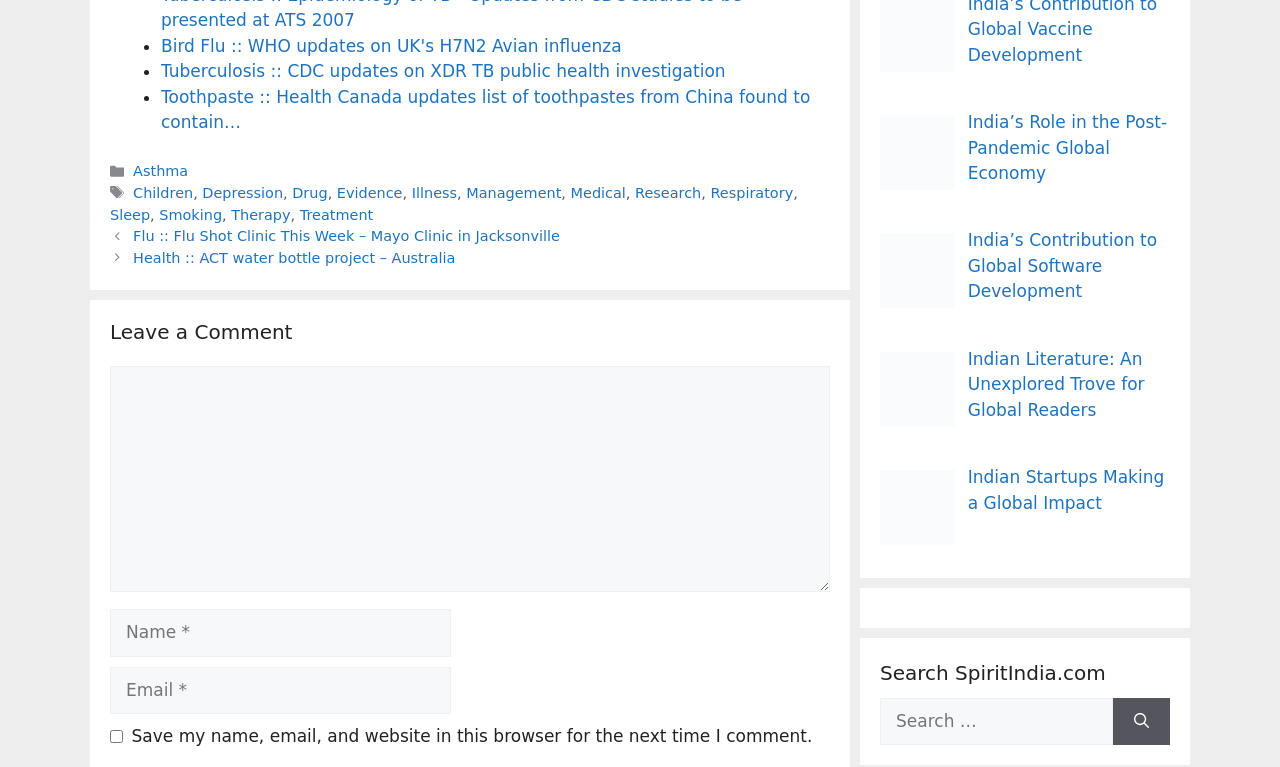Please locate the bounding box coordinates of the element that should be clicked to achieve the given instruction: "Click on the link about India’s Role in the Post-Pandemic Global Economy".

[0.756, 0.146, 0.912, 0.239]